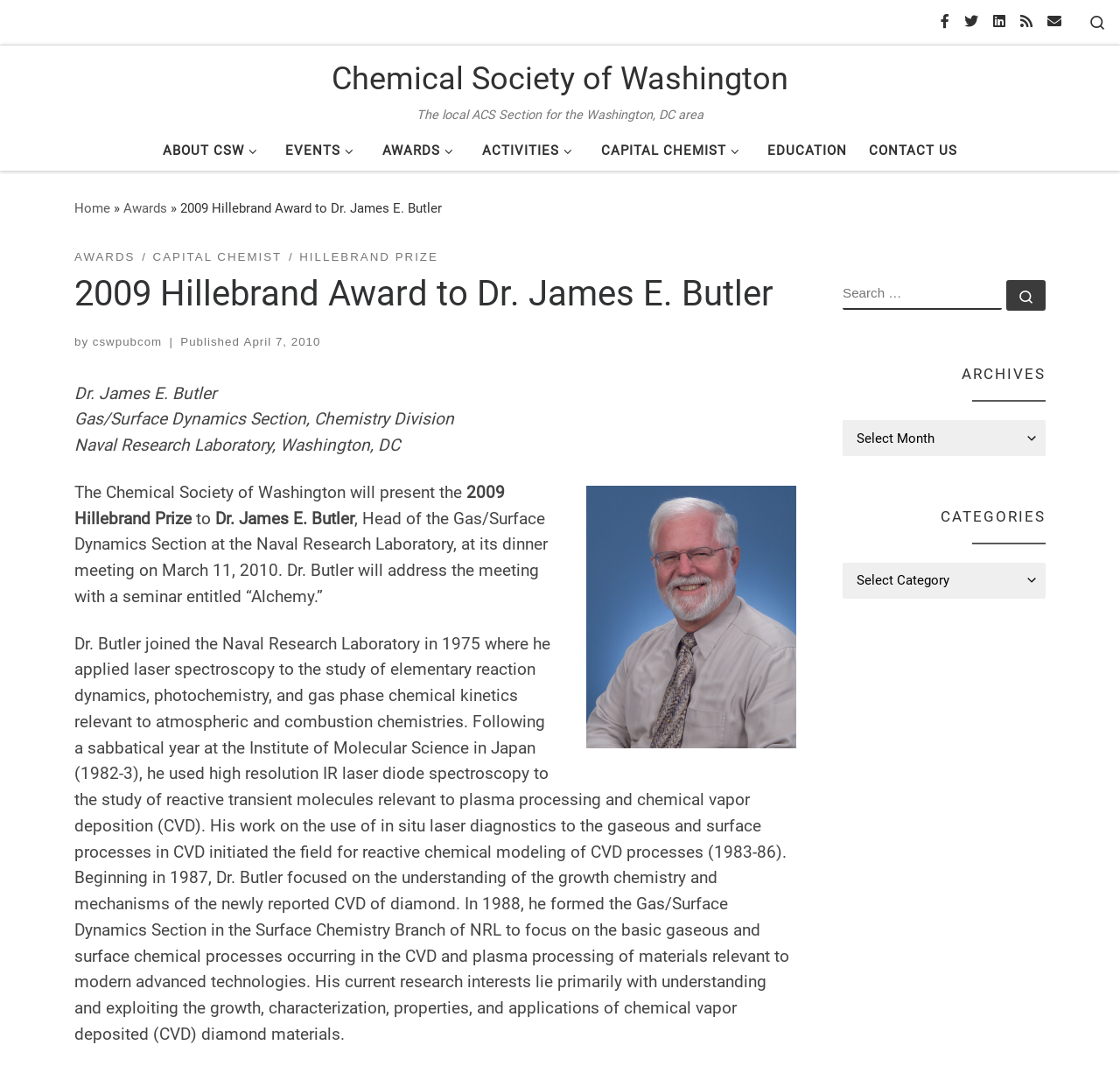Determine the bounding box coordinates of the clickable area required to perform the following instruction: "Subscribe to the rss feed". The coordinates should be represented as four float numbers between 0 and 1: [left, top, right, bottom].

[0.911, 0.011, 0.922, 0.031]